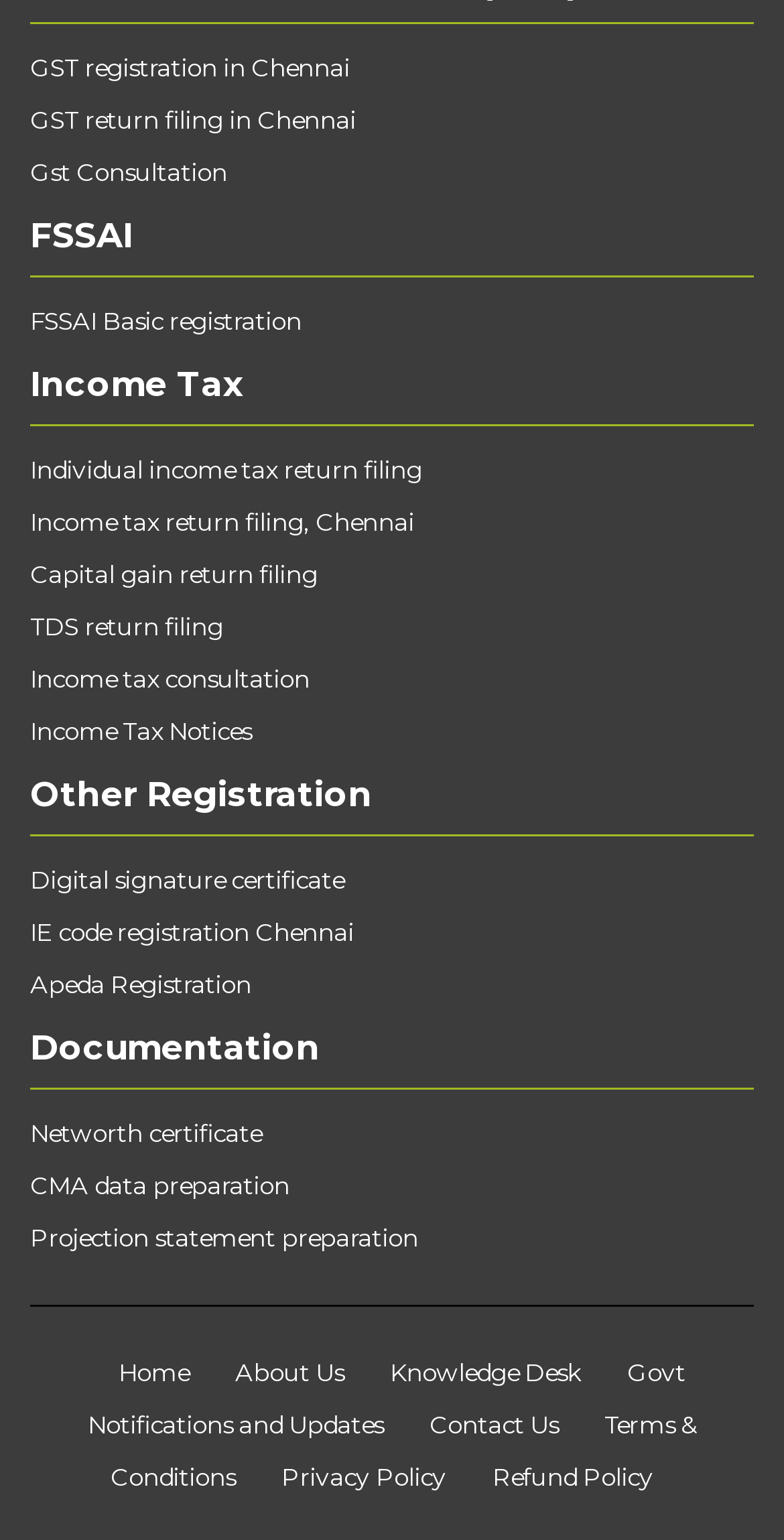Please specify the bounding box coordinates of the clickable section necessary to execute the following command: "Get Digital signature certificate".

[0.038, 0.555, 0.962, 0.589]